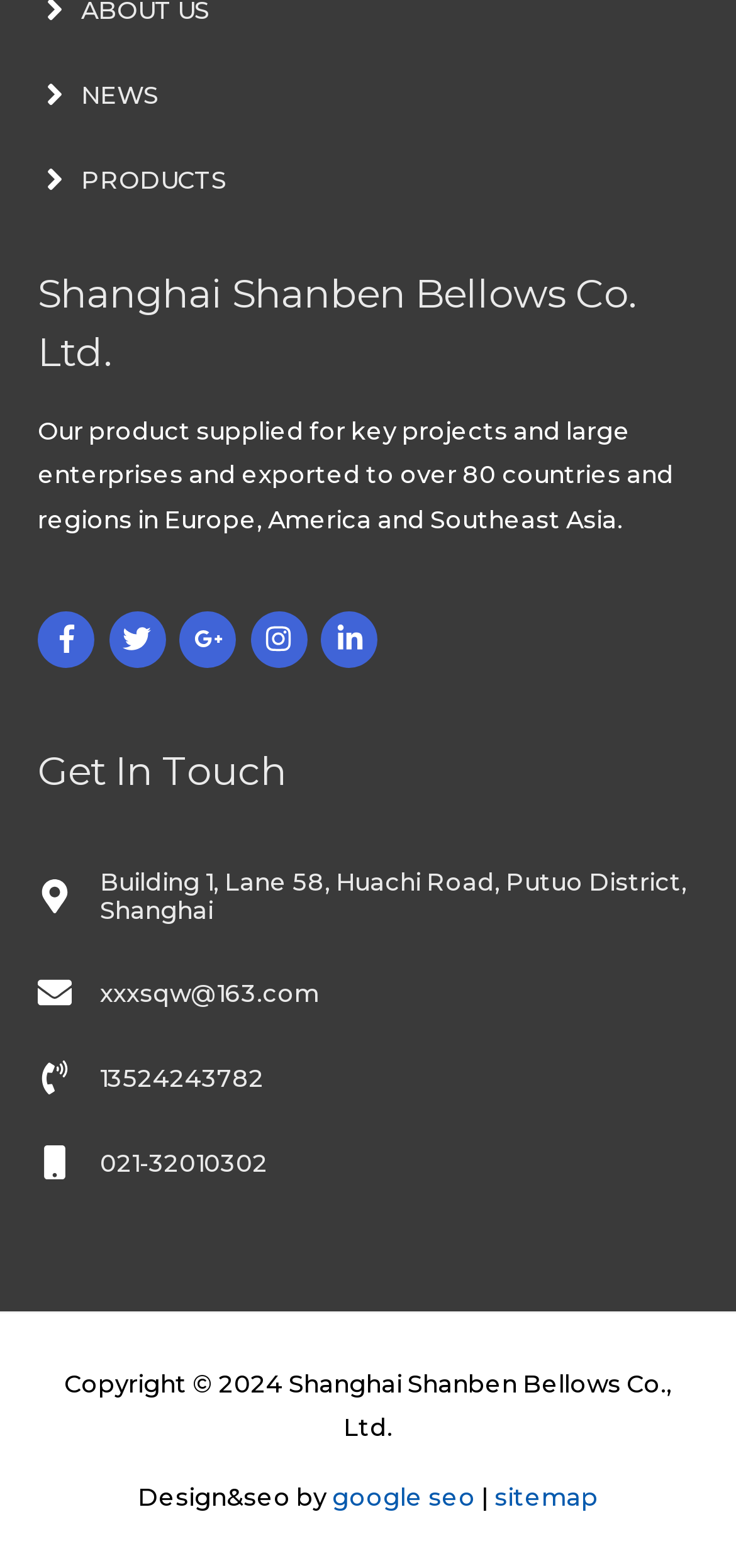Provide a brief response in the form of a single word or phrase:
What is the phone number of the company?

13524243782